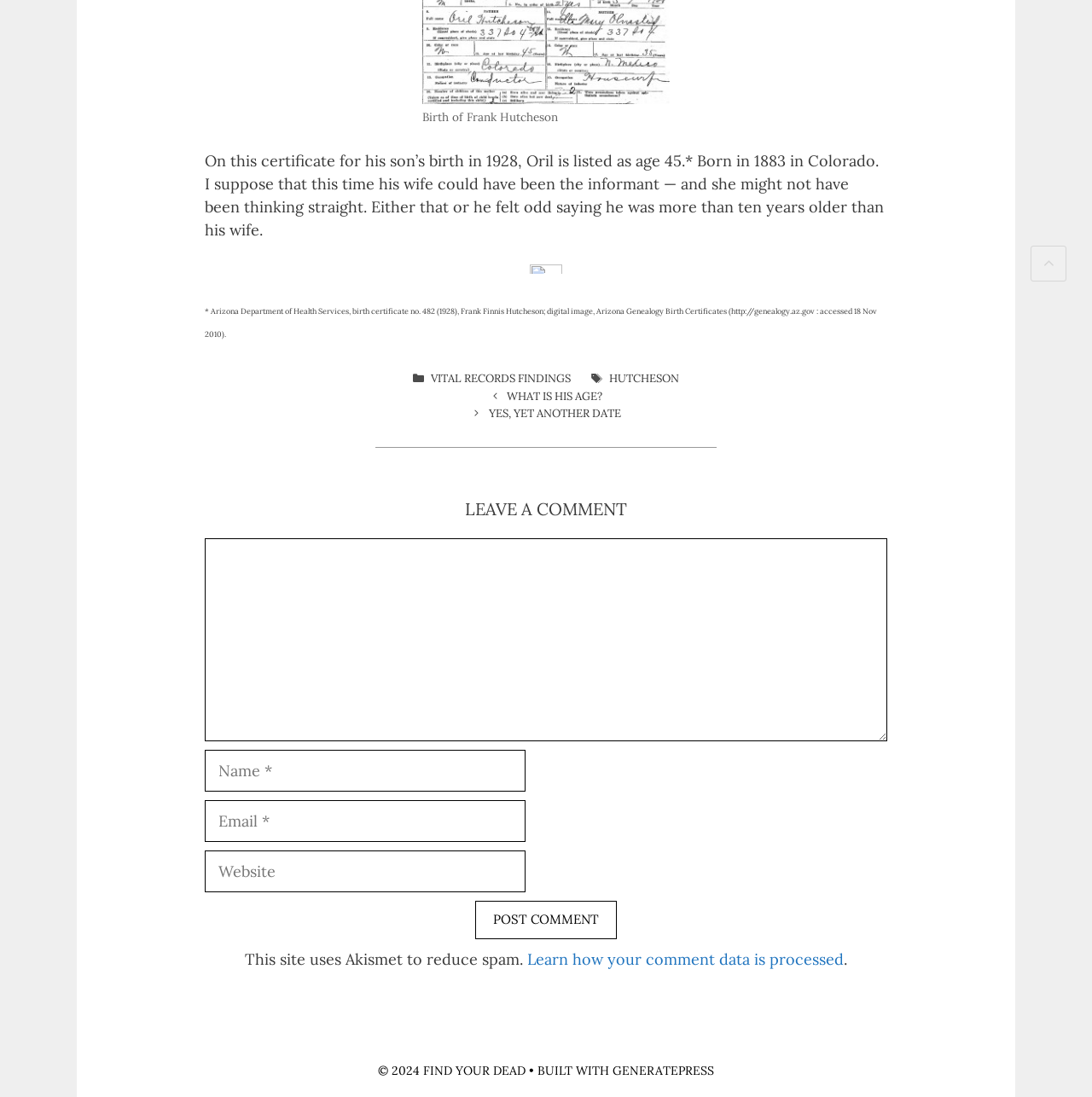What is the name of the website mentioned in the footer?
Using the visual information, reply with a single word or short phrase.

FIND YOUR DEAD